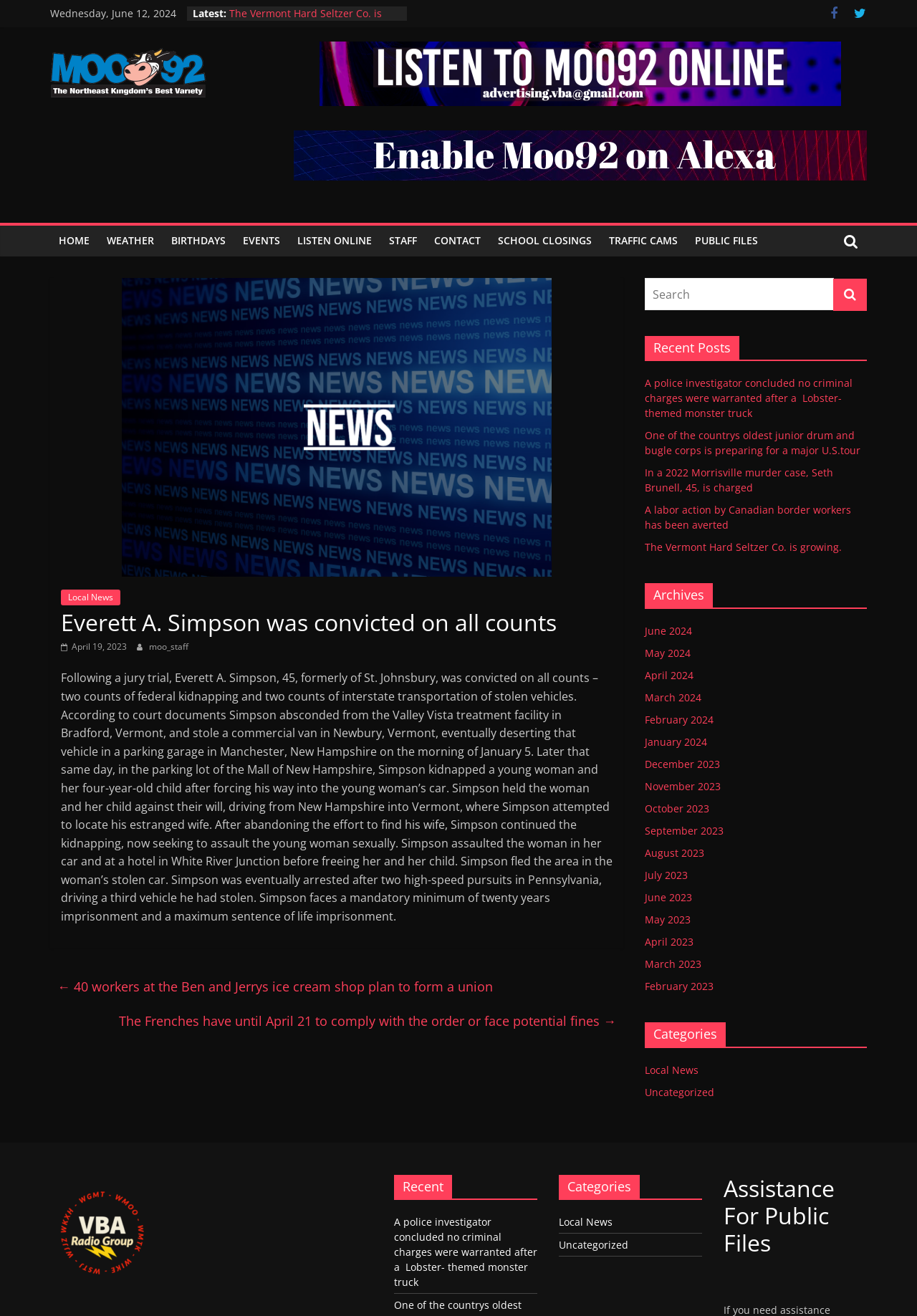What is the name of the radio station?
Using the image, answer in one word or phrase.

Moo92 FM